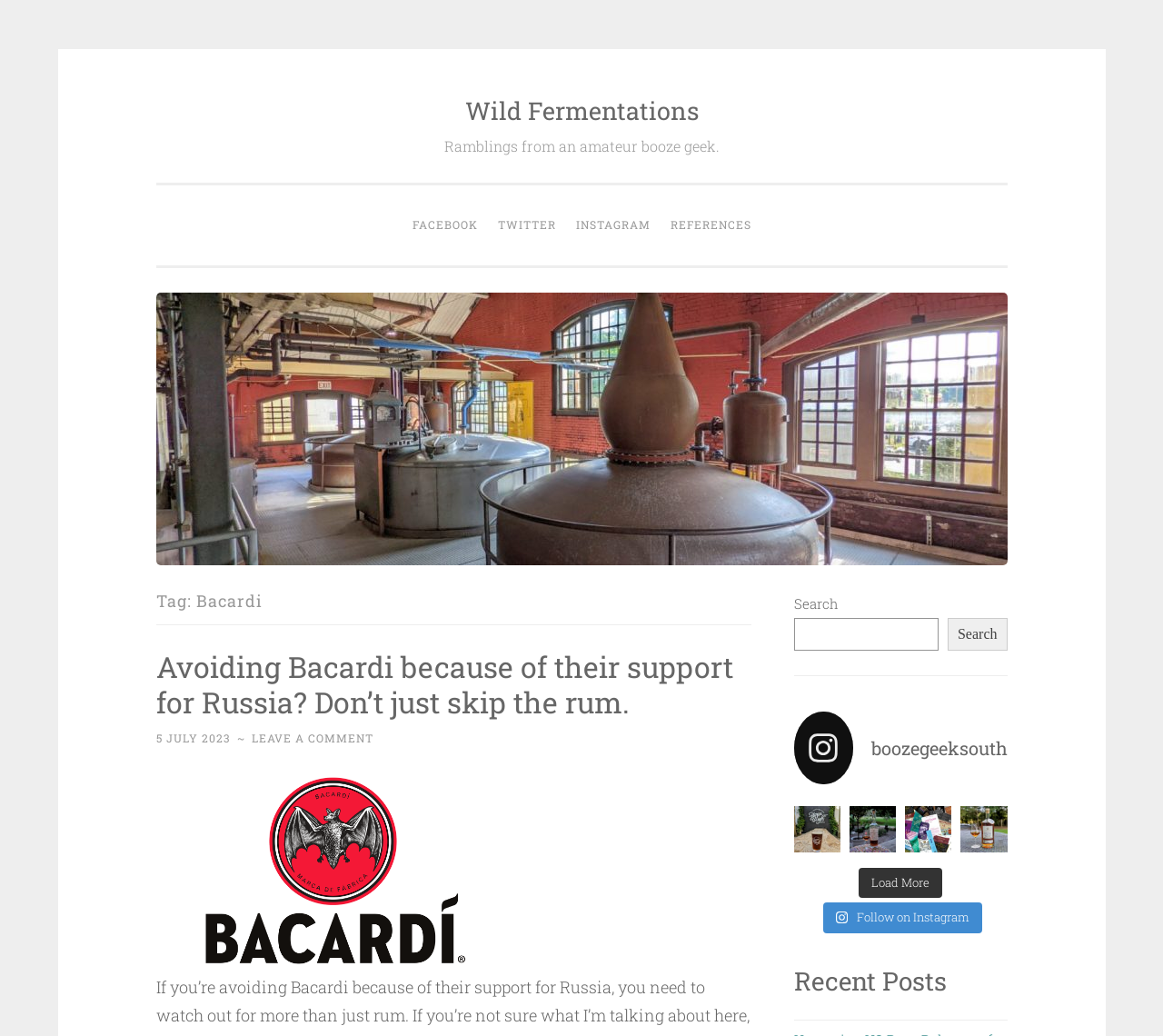Give a complete and precise description of the webpage's appearance.

The webpage is a blog focused on spirits, particularly rum and whiskey, with a personal touch. At the top, there is a link to skip to the content, followed by a link to "Wild Fermentations" and a brief description of the blog as "Ramblings from an amateur booze geek." 

Below this, there are social media links to Facebook, Twitter, Instagram, and References. 

The main content of the page is a series of blog posts, each with a heading, text, and an image. The posts are arranged in a vertical column, with the most recent post at the top. Each post includes a title, a brief description, and an image related to the content. The images are positioned to the left of the text, and the text wraps around the image. 

The first post is titled "Avoiding Bacardi because of their support for Russia? Don’t just skip the rum." and includes a link to the full article. Below this, there is a link to a comment section and a timestamp indicating when the post was published. 

The subsequent posts are similar in format, with titles such as "Back (briefly and unexpectedly) in Brunswick, so why not grab another of @silverbluffbrewing's schwarzbiers?" and "Happy Thursday! Here's a column still rum from @privateerrum bottled for The Whisky Exchange in the UK." These posts include images of the spirits being discussed, along with tasting notes and other relevant information. 

To the right of the main content, there is a search bar and a link to the author's Instagram profile. 

At the bottom of the page, there are links to load more posts and to follow the author on Instagram, as well as a heading indicating that the section is for "Recent Posts."